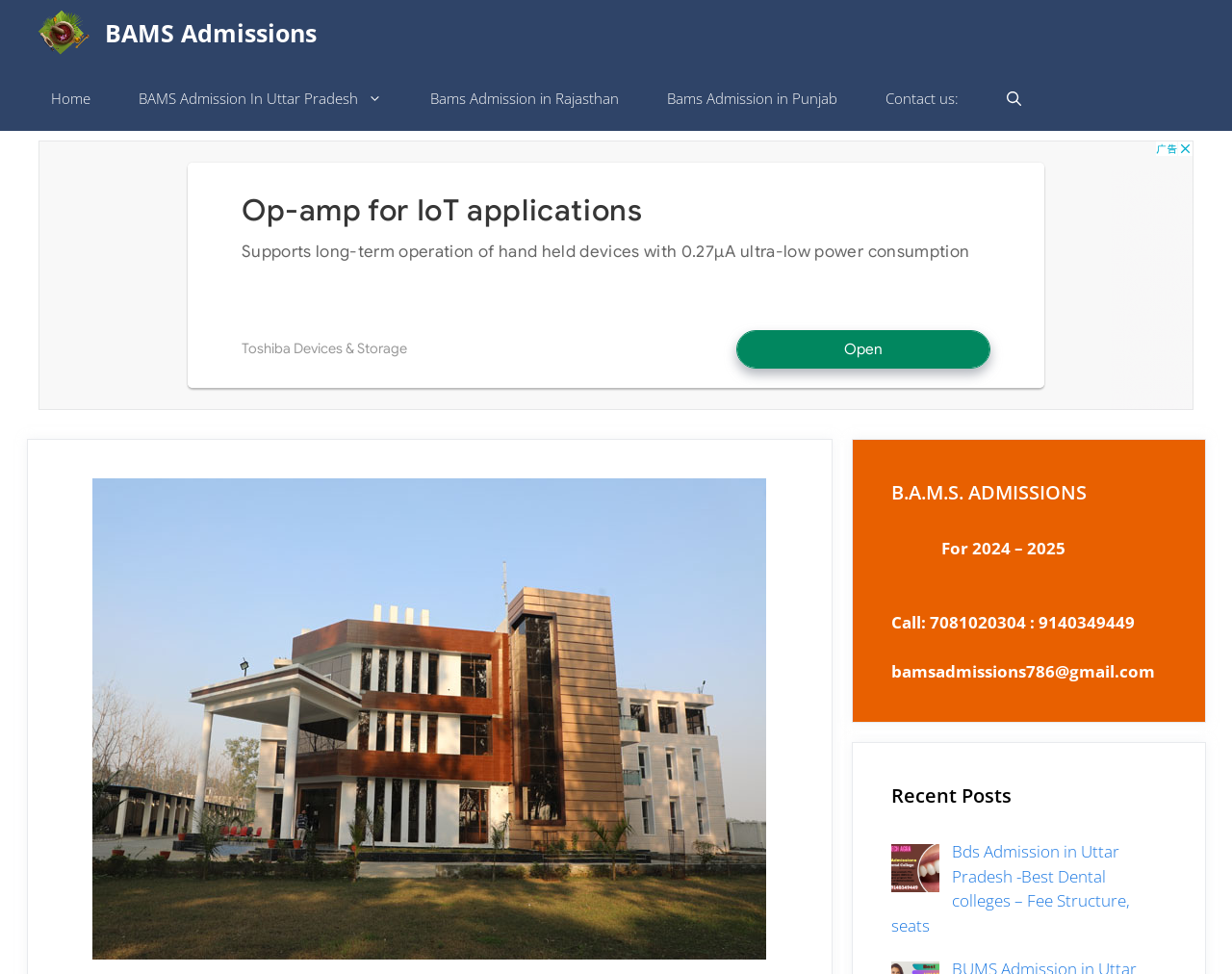Please predict the bounding box coordinates of the element's region where a click is necessary to complete the following instruction: "Open Search Bar". The coordinates should be represented by four float numbers between 0 and 1, i.e., [left, top, right, bottom].

[0.797, 0.067, 0.848, 0.134]